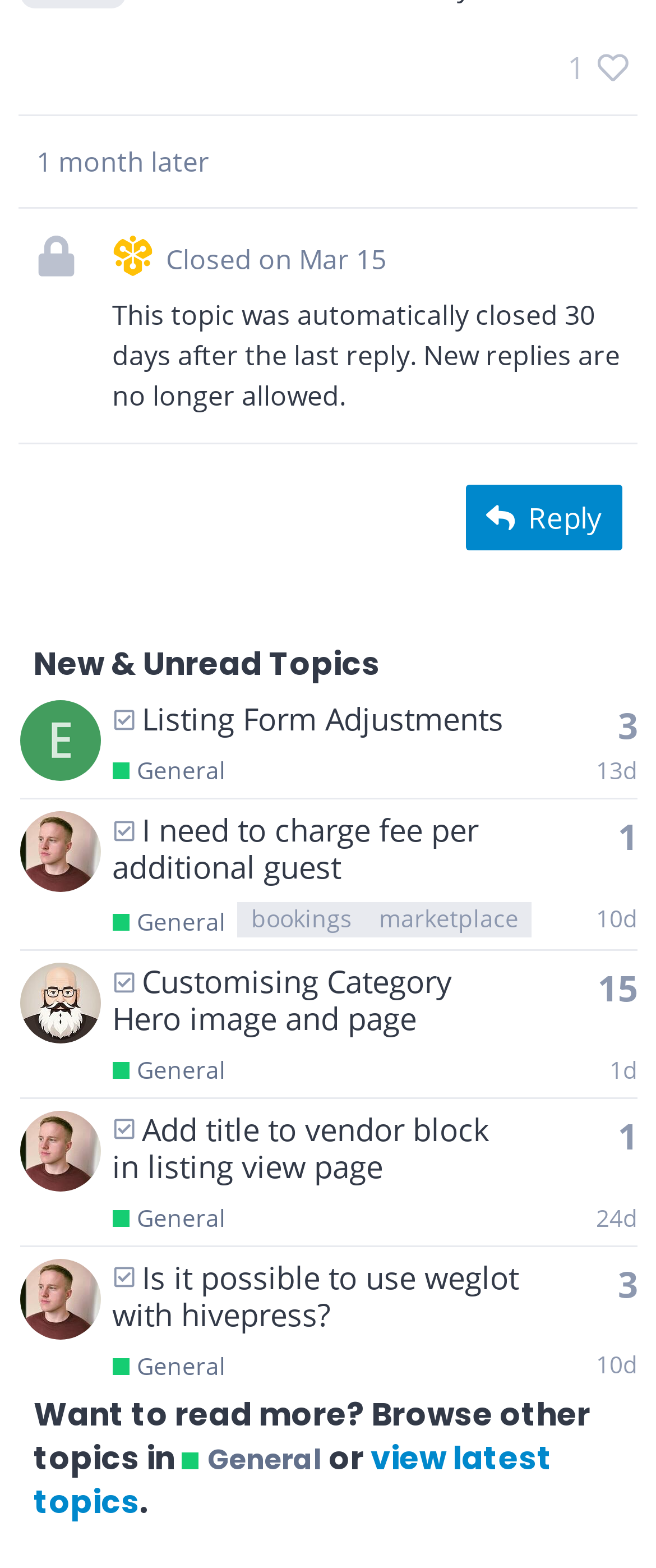Can you find the bounding box coordinates for the element that needs to be clicked to execute this instruction: "View post details"? The coordinates should be given as four float numbers between 0 and 1, i.e., [left, top, right, bottom].

[0.029, 0.447, 0.973, 0.509]